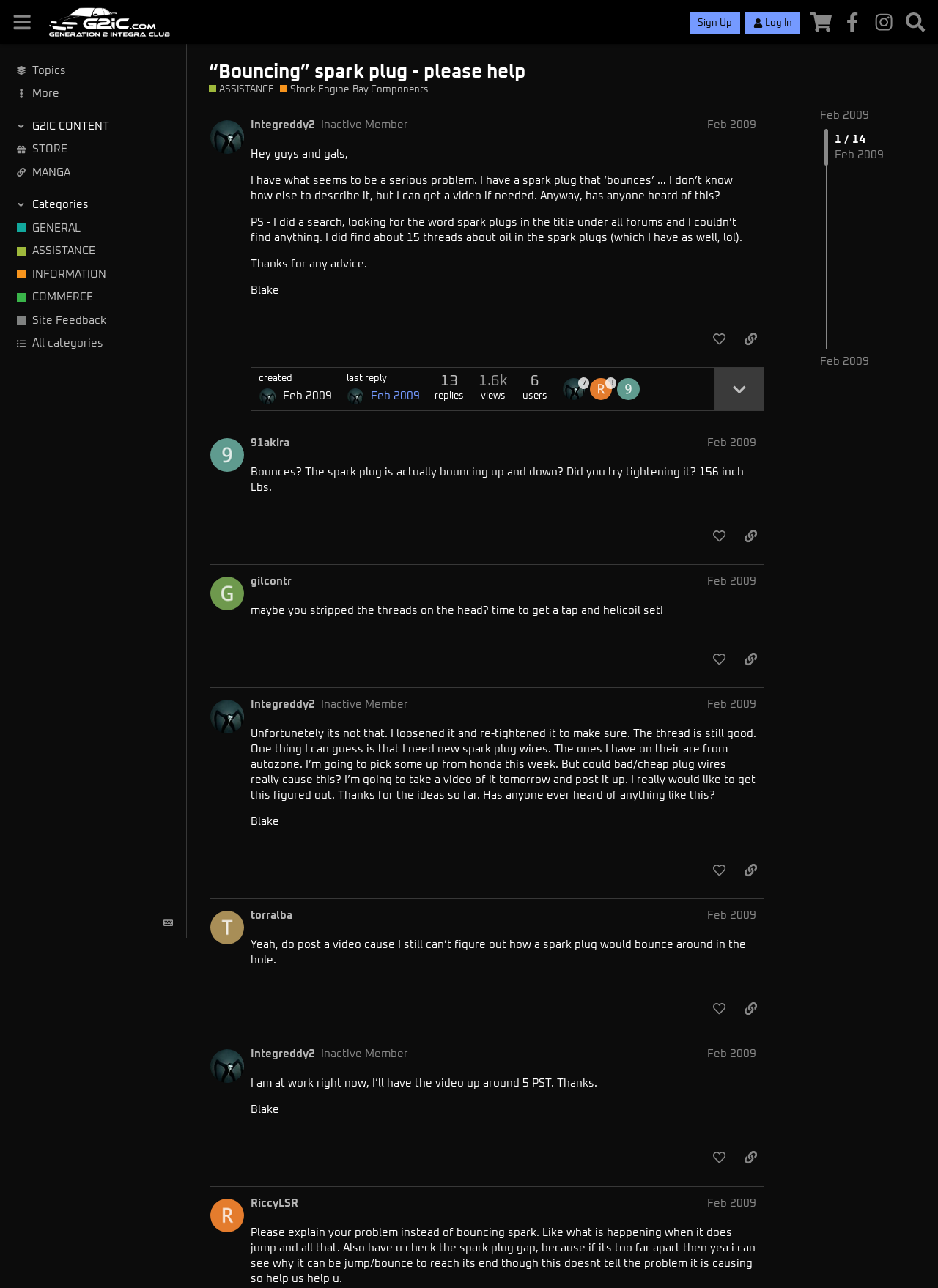Identify the bounding box coordinates for the element that needs to be clicked to fulfill this instruction: "Click the 'ASSISTANCE' link". Provide the coordinates in the format of four float numbers between 0 and 1: [left, top, right, bottom].

[0.223, 0.065, 0.293, 0.075]